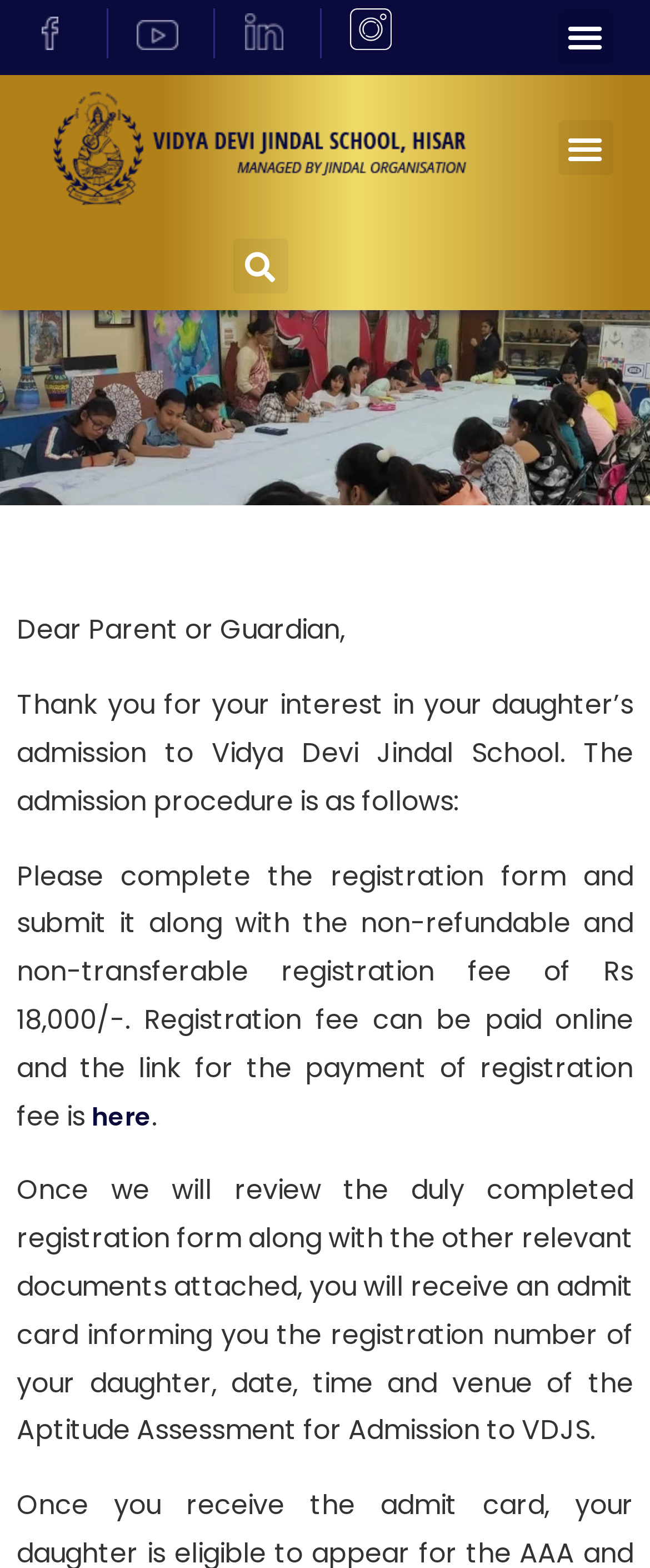Bounding box coordinates should be in the format (top-left x, top-left y, bottom-right x, bottom-right y) and all values should be floating point numbers between 0 and 1. Determine the bounding box coordinate for the UI element described as: Post Ads

None